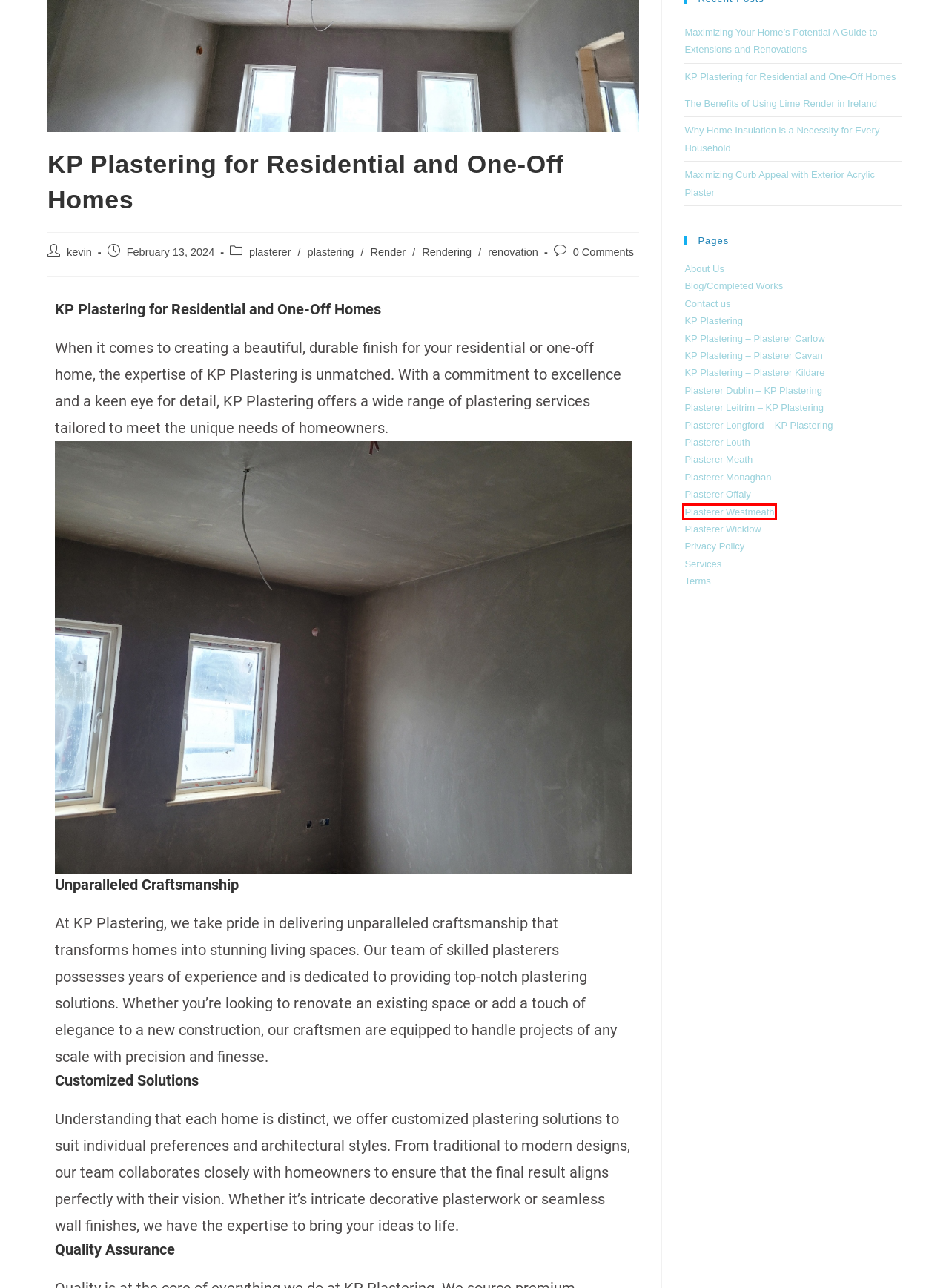You are provided with a screenshot of a webpage where a red rectangle bounding box surrounds an element. Choose the description that best matches the new webpage after clicking the element in the red bounding box. Here are the choices:
A. Plasterer Westmeath - KP Plastering
B. Rendering - KP Plastering
C. Plasterer Offaly - KP Plastering
D. Plasterer Leitrim - KP Plastering - KP Plastering
E. renovation - KP Plastering
F. kevin - KP Plastering
G. Plasterer Longford - KP Plastering - KP Plastering
H. Plasterer Monaghan - KP Plastering

A